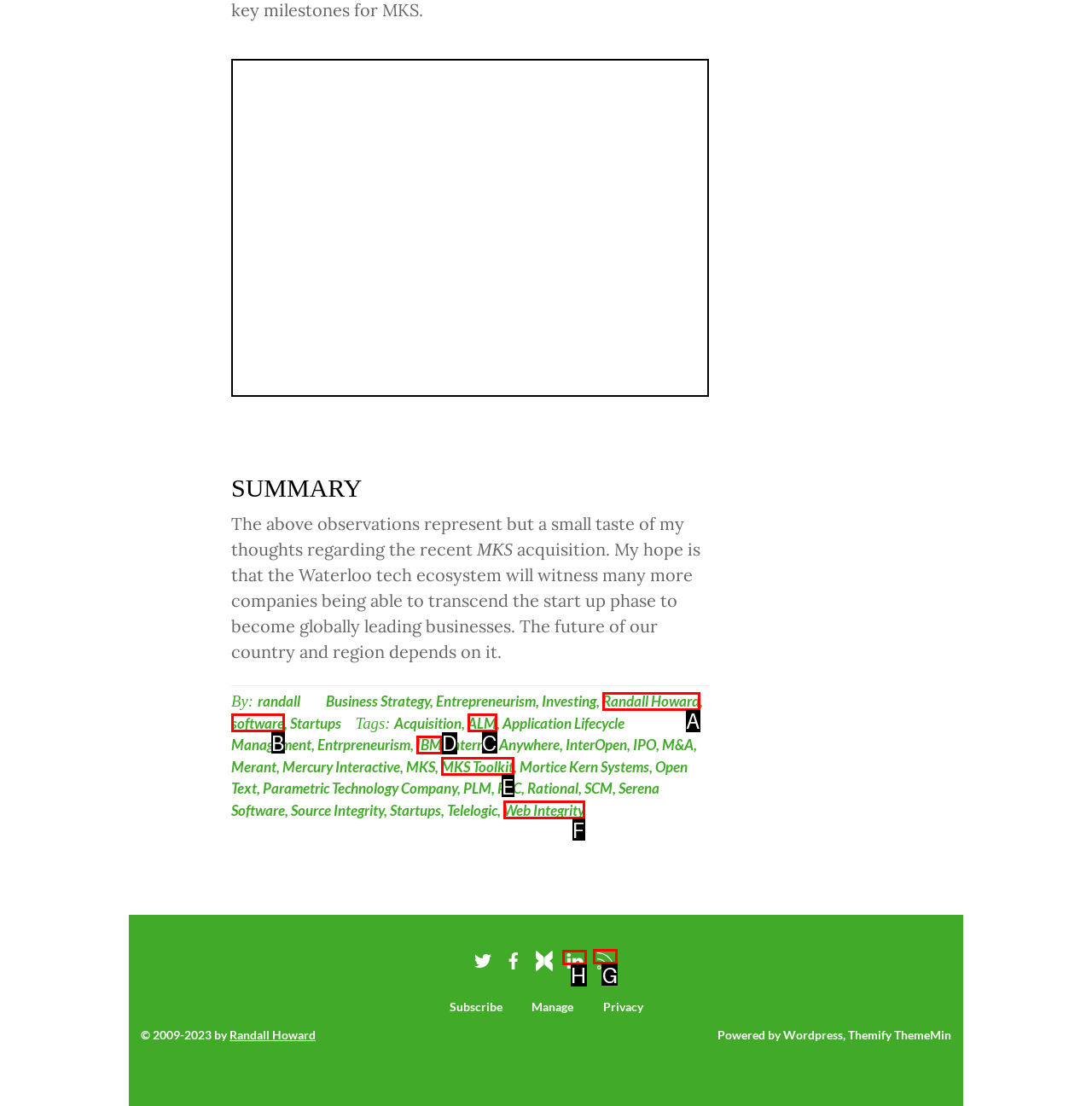Given the task: Visit the LinkedIn page, tell me which HTML element to click on.
Answer with the letter of the correct option from the given choices.

H